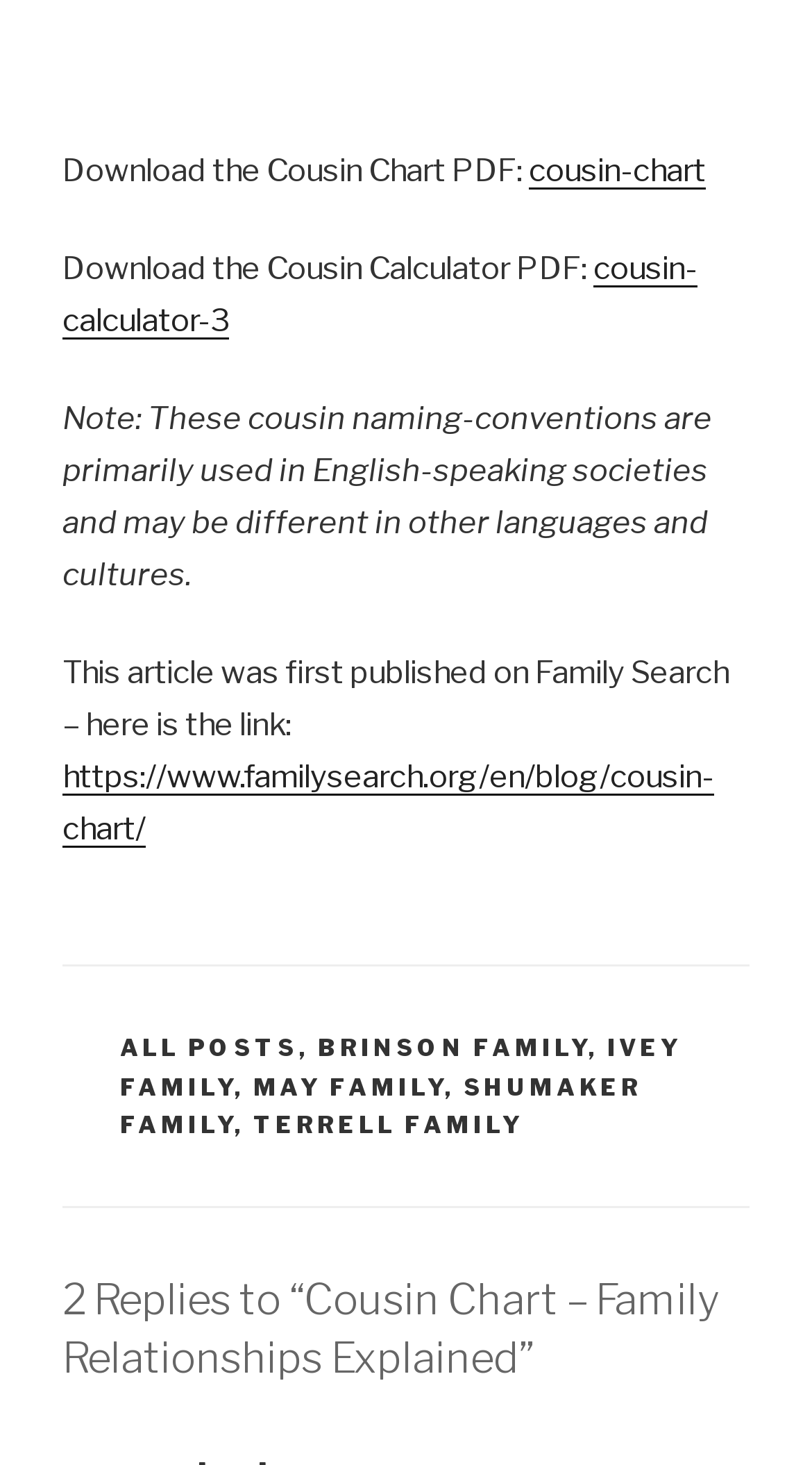Answer succinctly with a single word or phrase:
How many replies are there to the article?

2